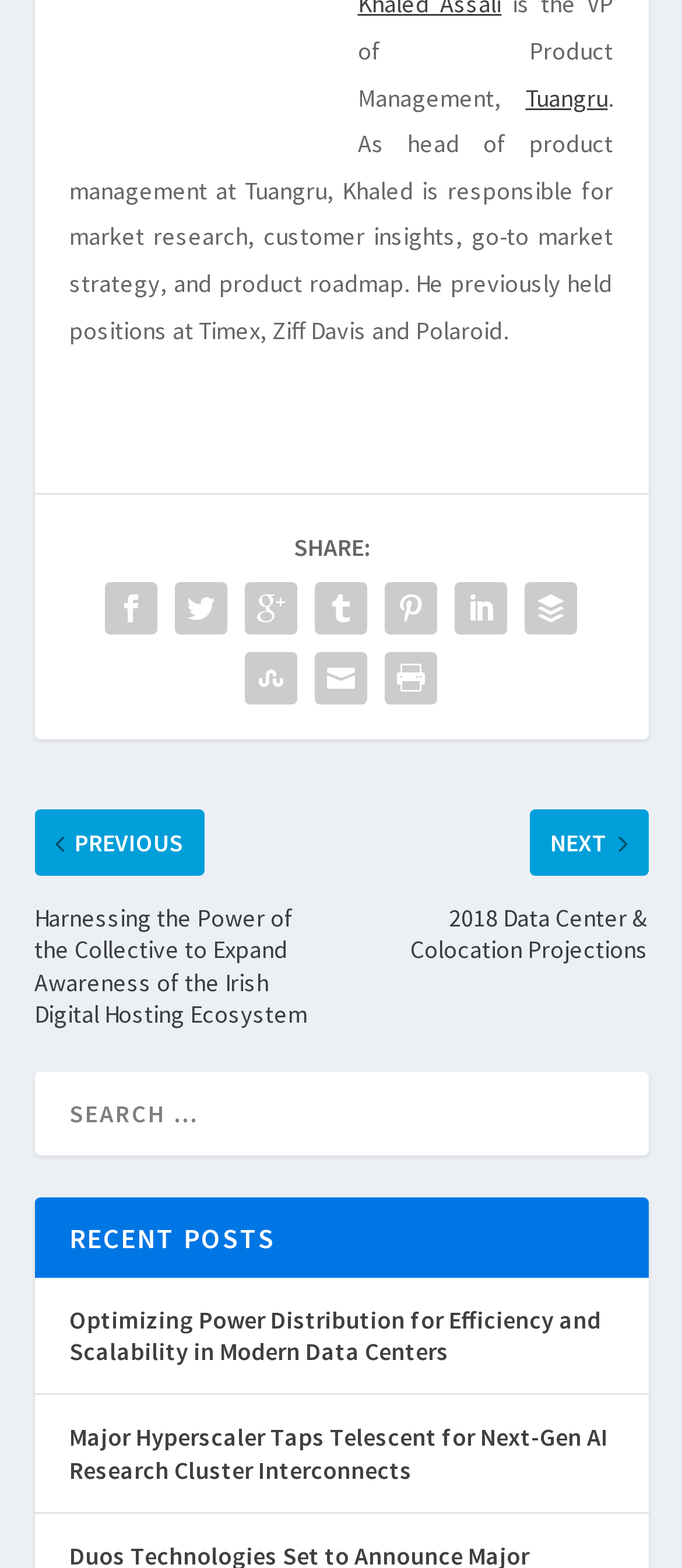Kindly determine the bounding box coordinates for the clickable area to achieve the given instruction: "share this page".

[0.431, 0.339, 0.544, 0.359]